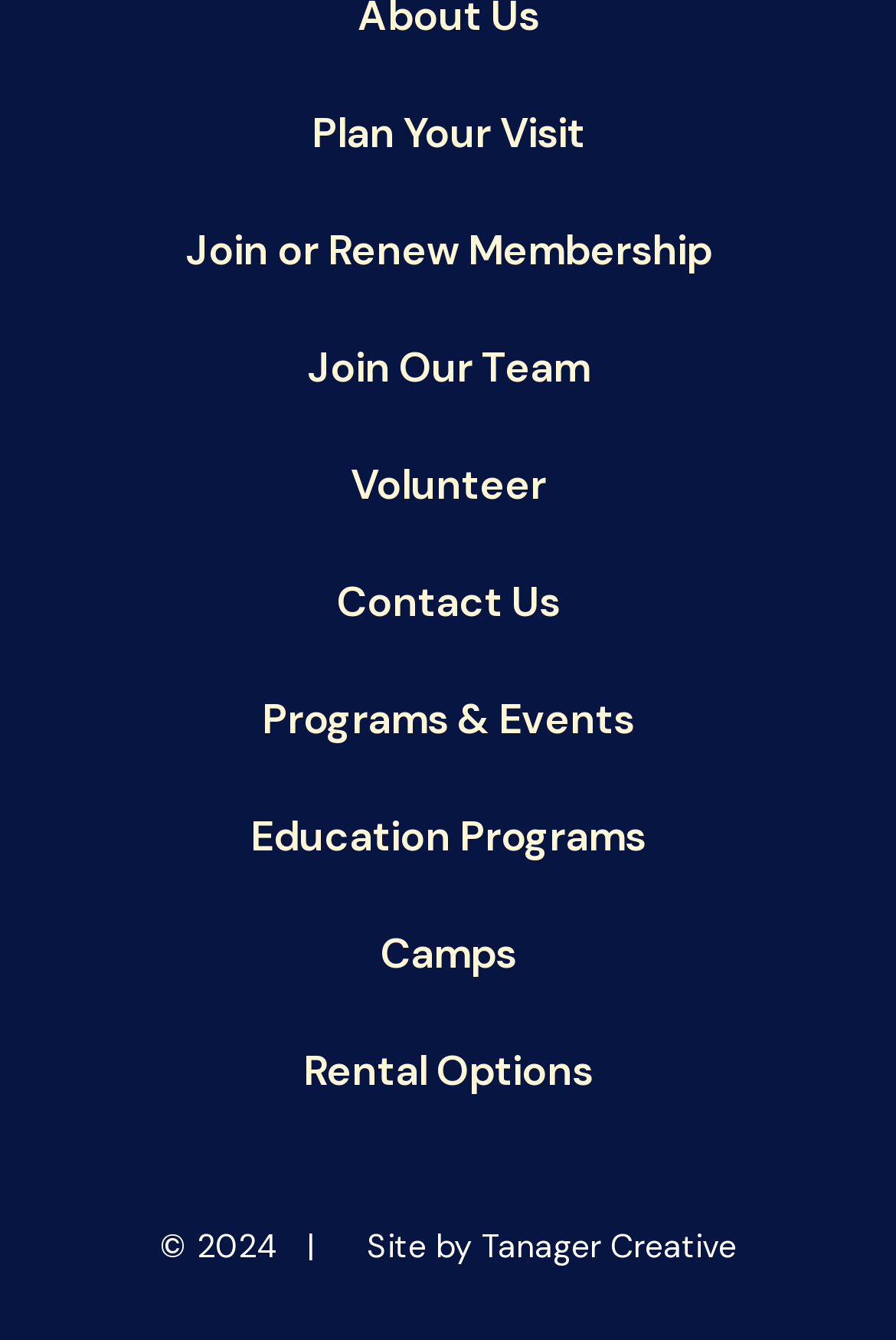Predict the bounding box of the UI element based on this description: "Join Our Team".

[0.342, 0.259, 0.658, 0.296]